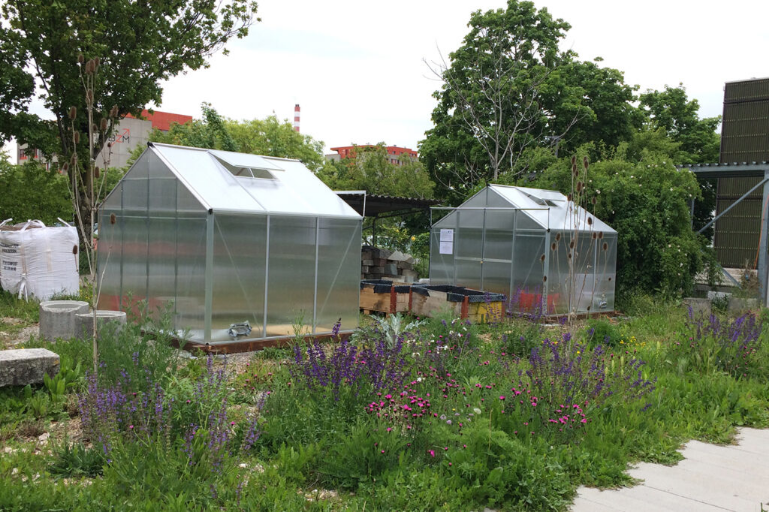Give a complete and detailed account of the image.

The image depicts a serene greenhouse setting located within a climate garden, inspired by themes from the film "Interstellar." Two transparent greenhouses sit prominently among lush green foliage and wildflowers, showcasing a blend of nature and sustainable agriculture. Surrounding the greenhouses, vibrant flowers in shades of purple and pink add to the garden's biodiversity, highlighting the project's commitment to fostering a sustainable ecosystem. In the background, shaded by trees, more structures can be seen, emphasizing the garden's designed environment for growth and learning. This scene reflects the confluence of environmental awareness and community engagement, offering a hopeful vision for the future amidst the challenges posed by climate change.